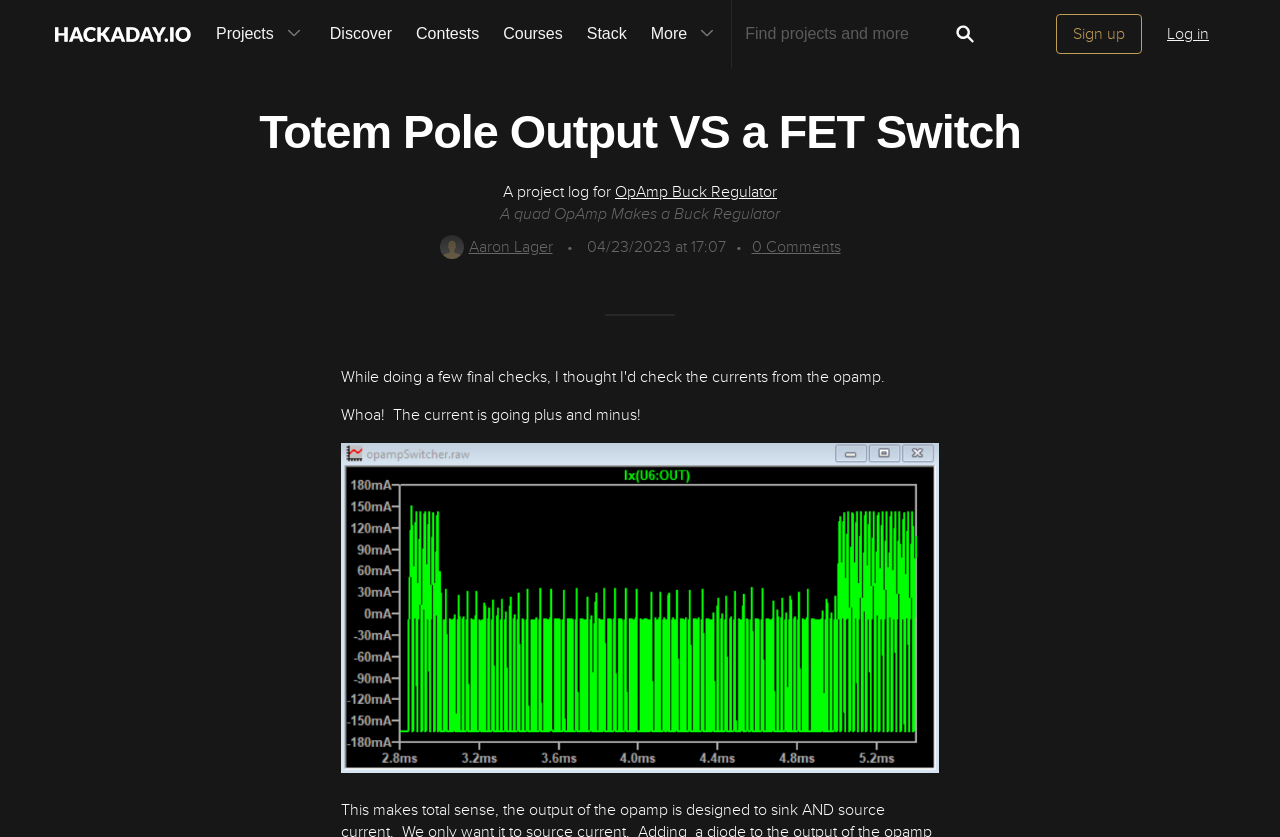Can you pinpoint the bounding box coordinates for the clickable element required for this instruction: "Check the image of the current"? The coordinates should be four float numbers between 0 and 1, i.e., [left, top, right, bottom].

[0.267, 0.529, 0.733, 0.923]